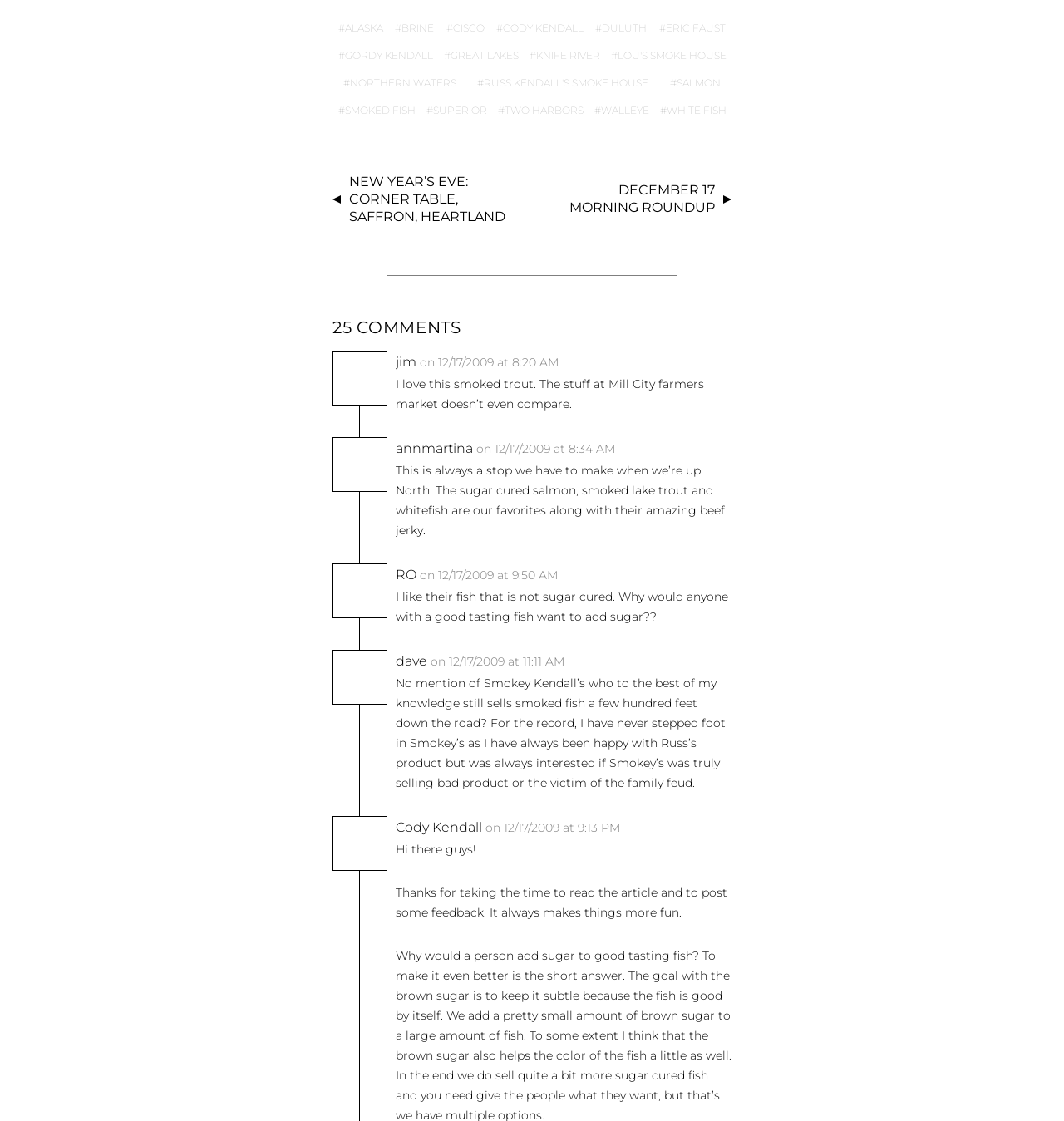What is the name of the smoke house mentioned?
Answer the question with detailed information derived from the image.

In one of the comments, a user mentions 'Russ Kendall's Smoke House' as a place they visit when they're up North. This suggests that Russ Kendall's Smoke House is a specific smoke house being discussed on the webpage.